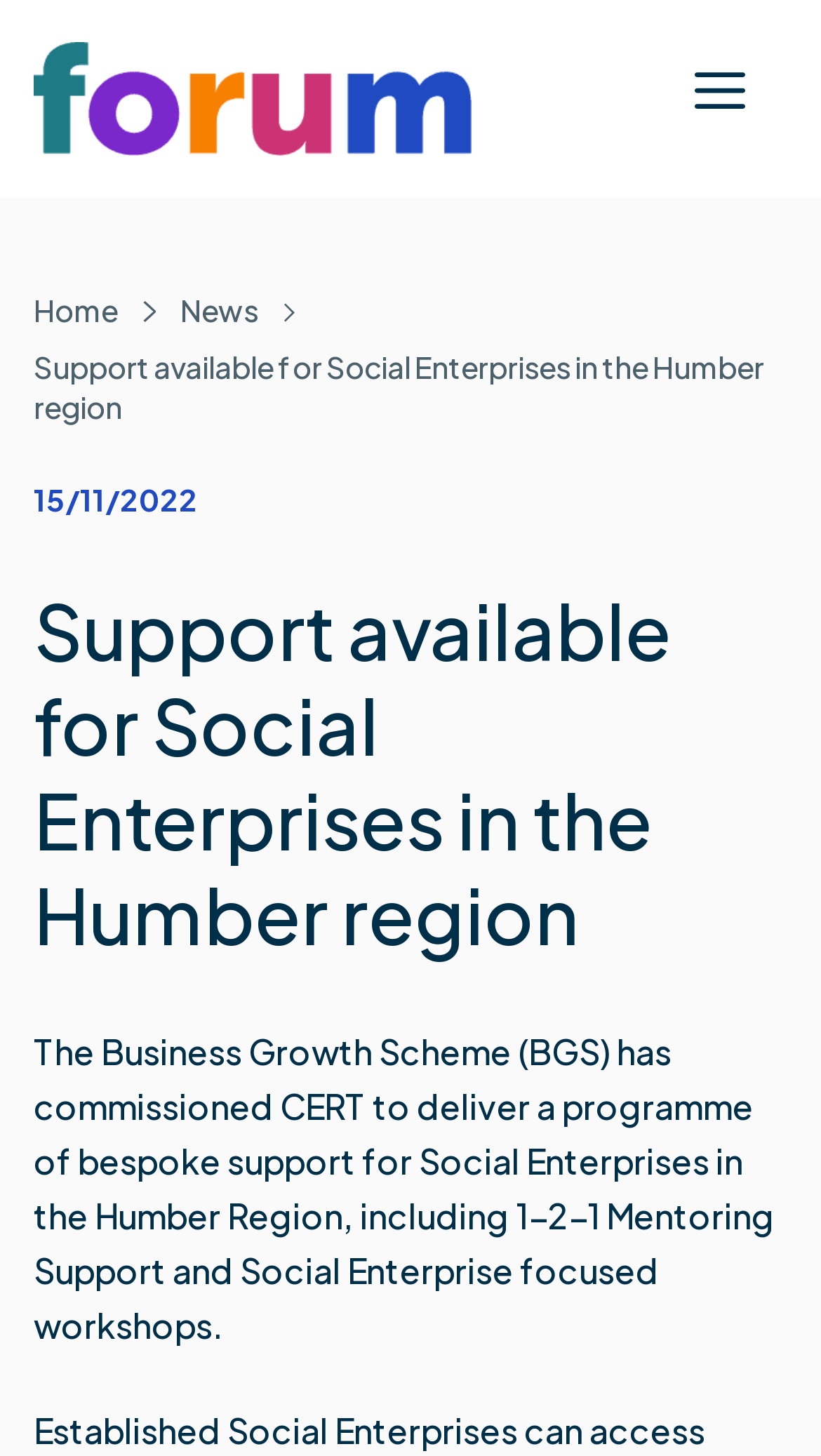Given the content of the image, can you provide a detailed answer to the question?
What type of support is included in the programme?

The static text mentions that the programme includes 1-2-1 Mentoring Support and Social Enterprise focused workshops, which are the types of support provided.